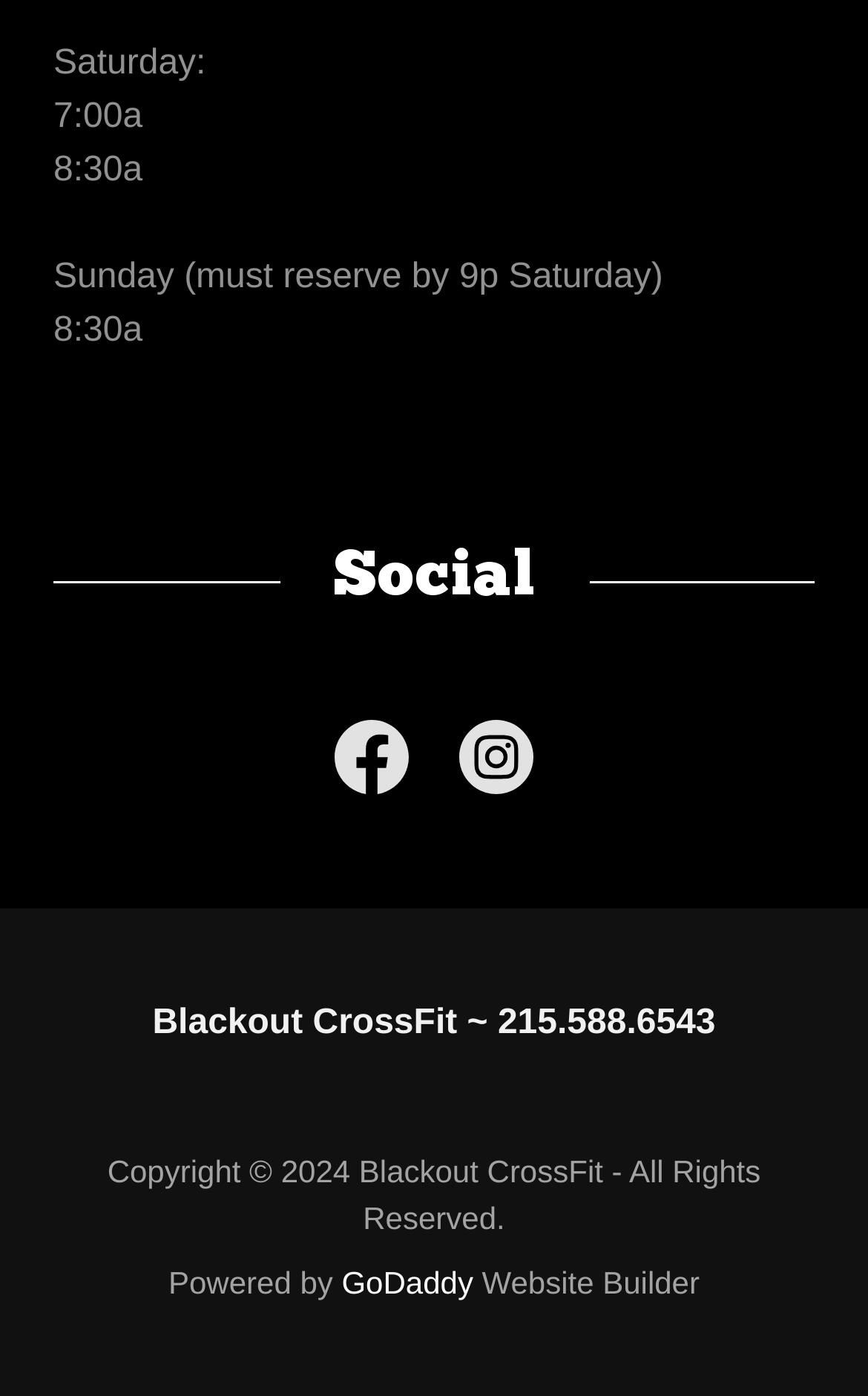Predict the bounding box coordinates for the UI element described as: "aria-label="Facebook Social Link"". The coordinates should be four float numbers between 0 and 1, presented as [left, top, right, bottom].

[0.356, 0.511, 0.5, 0.587]